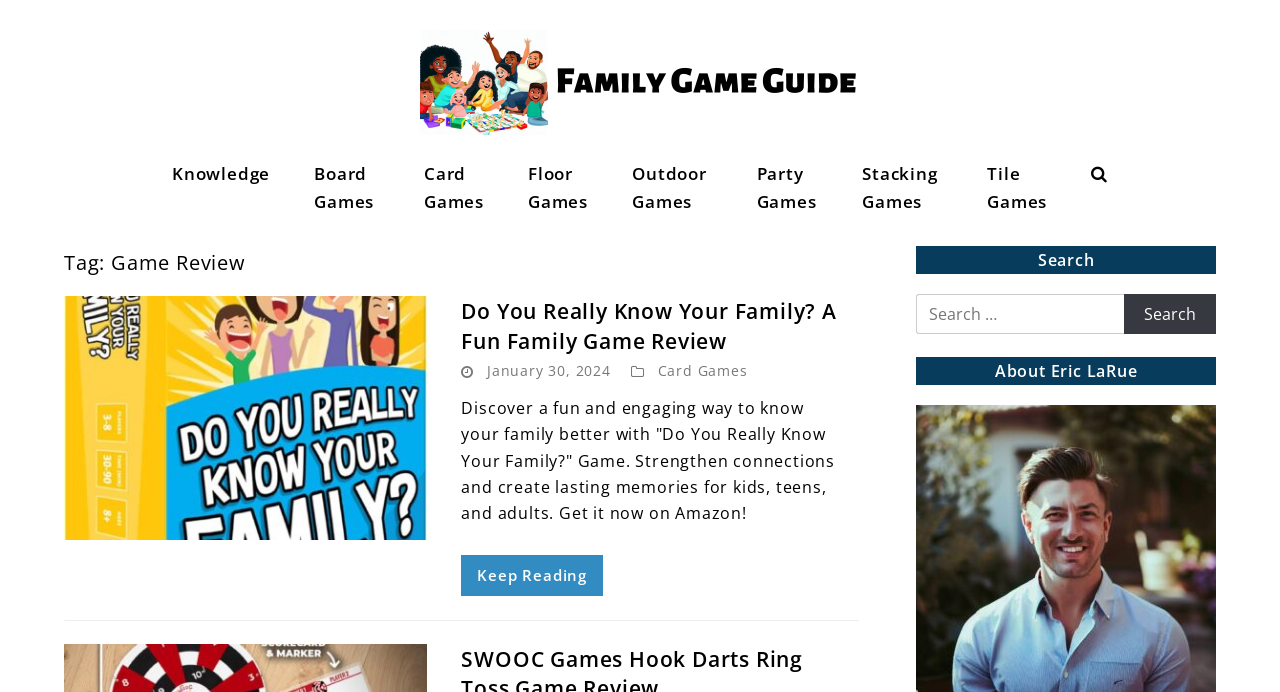What is the purpose of the search bar on the webpage?
Please provide a single word or phrase in response based on the screenshot.

To search for game reviews